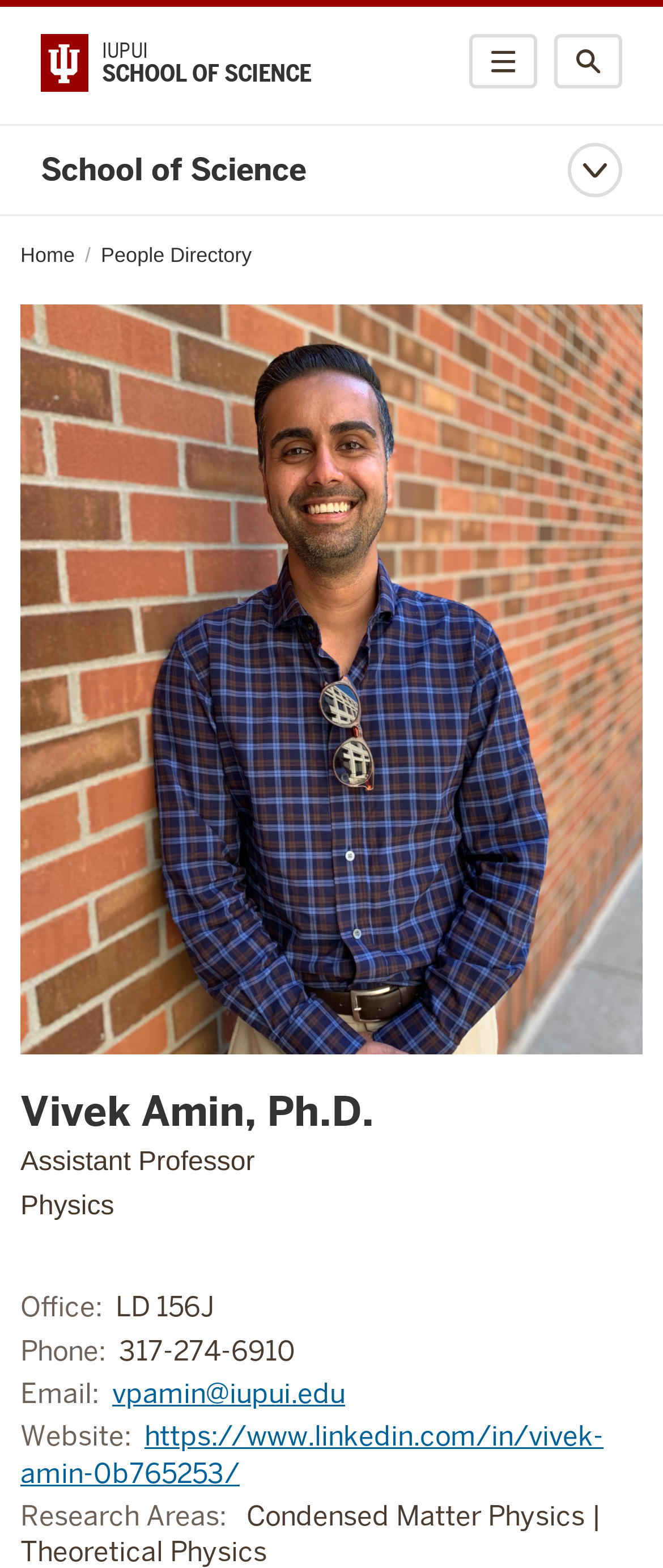Identify the coordinates of the bounding box for the element that must be clicked to accomplish the instruction: "Go to Vivek Amin's homepage".

[0.031, 0.155, 0.113, 0.171]